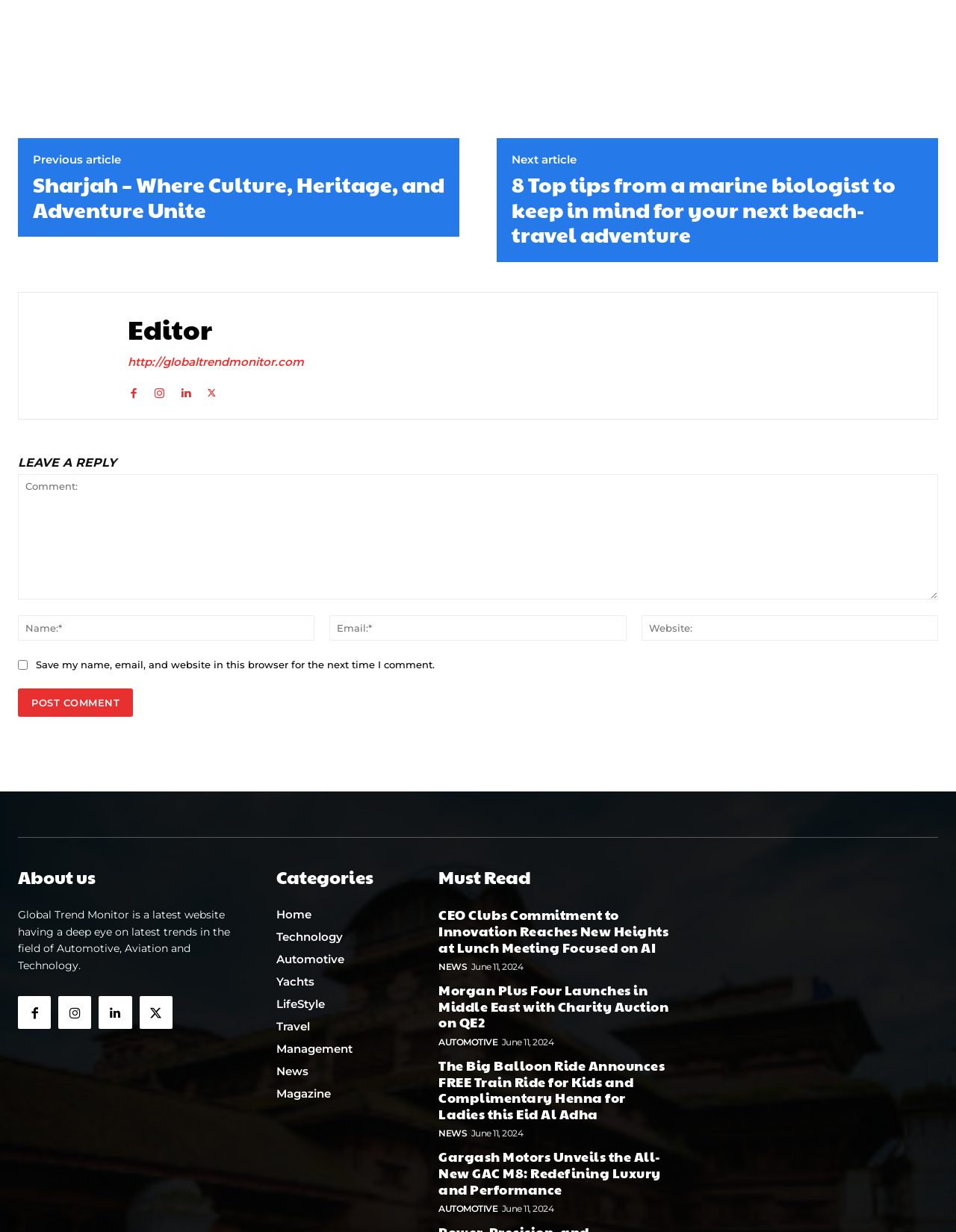Please locate the UI element described by "News" and provide its bounding box coordinates.

[0.289, 0.865, 0.421, 0.875]